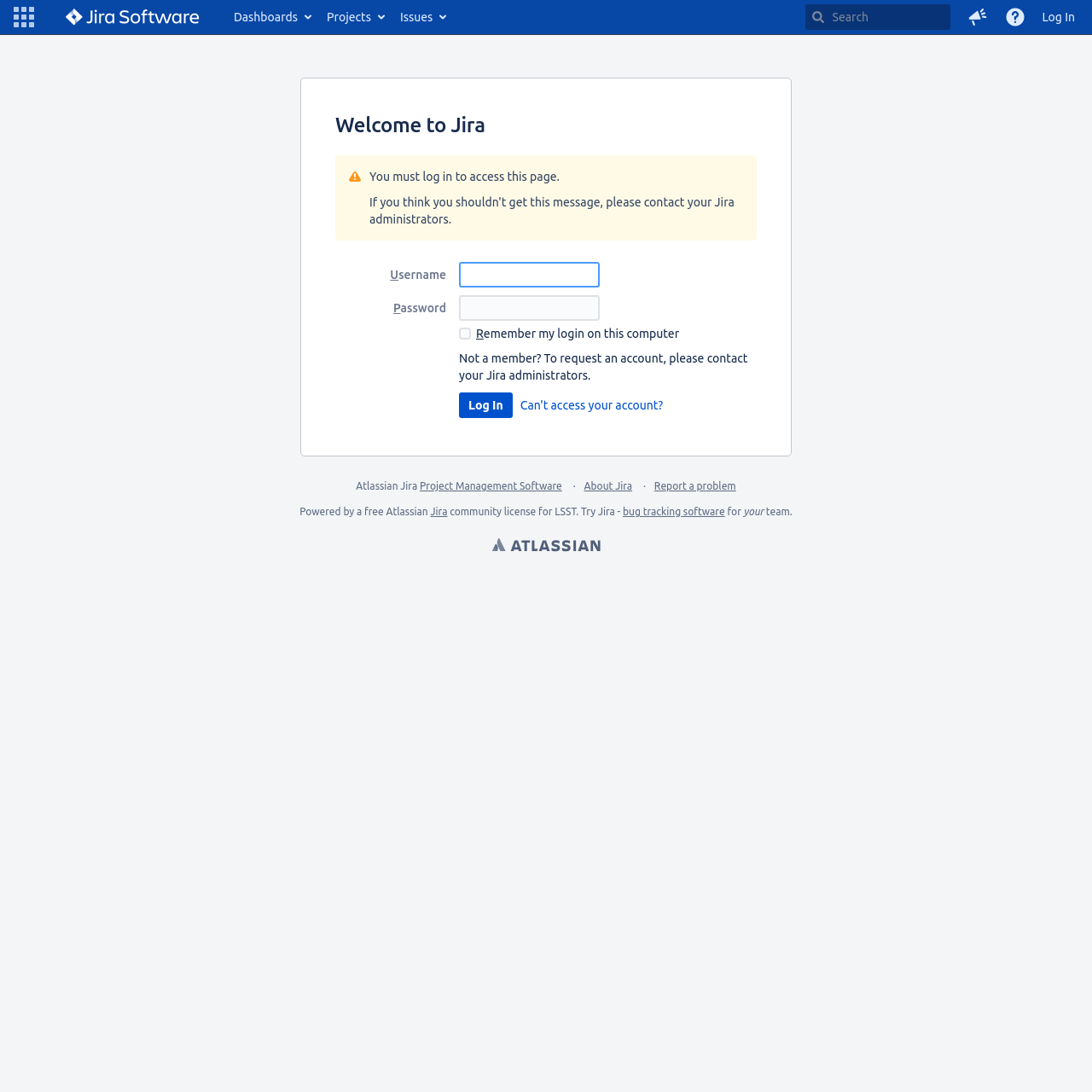What is the name of the software being accessed?
Answer the question with detailed information derived from the image.

The webpage's title, 'Log in - Jira', and the presence of Jira's logo and branding throughout the page, indicate that the software being accessed is Jira, a project management tool.